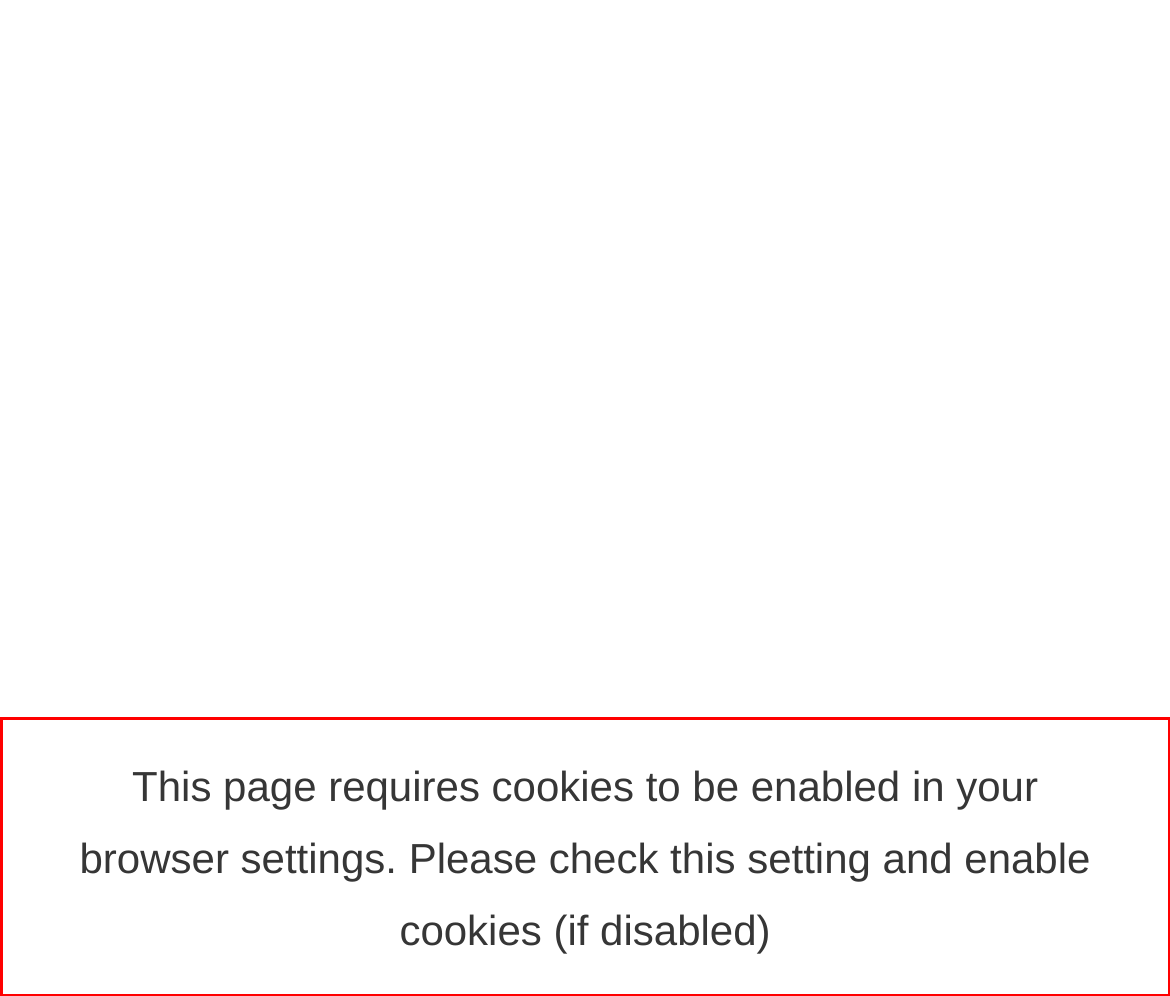Please perform OCR on the text content within the red bounding box that is highlighted in the provided webpage screenshot.

This page requires cookies to be enabled in your browser settings. Please check this setting and enable cookies (if disabled)